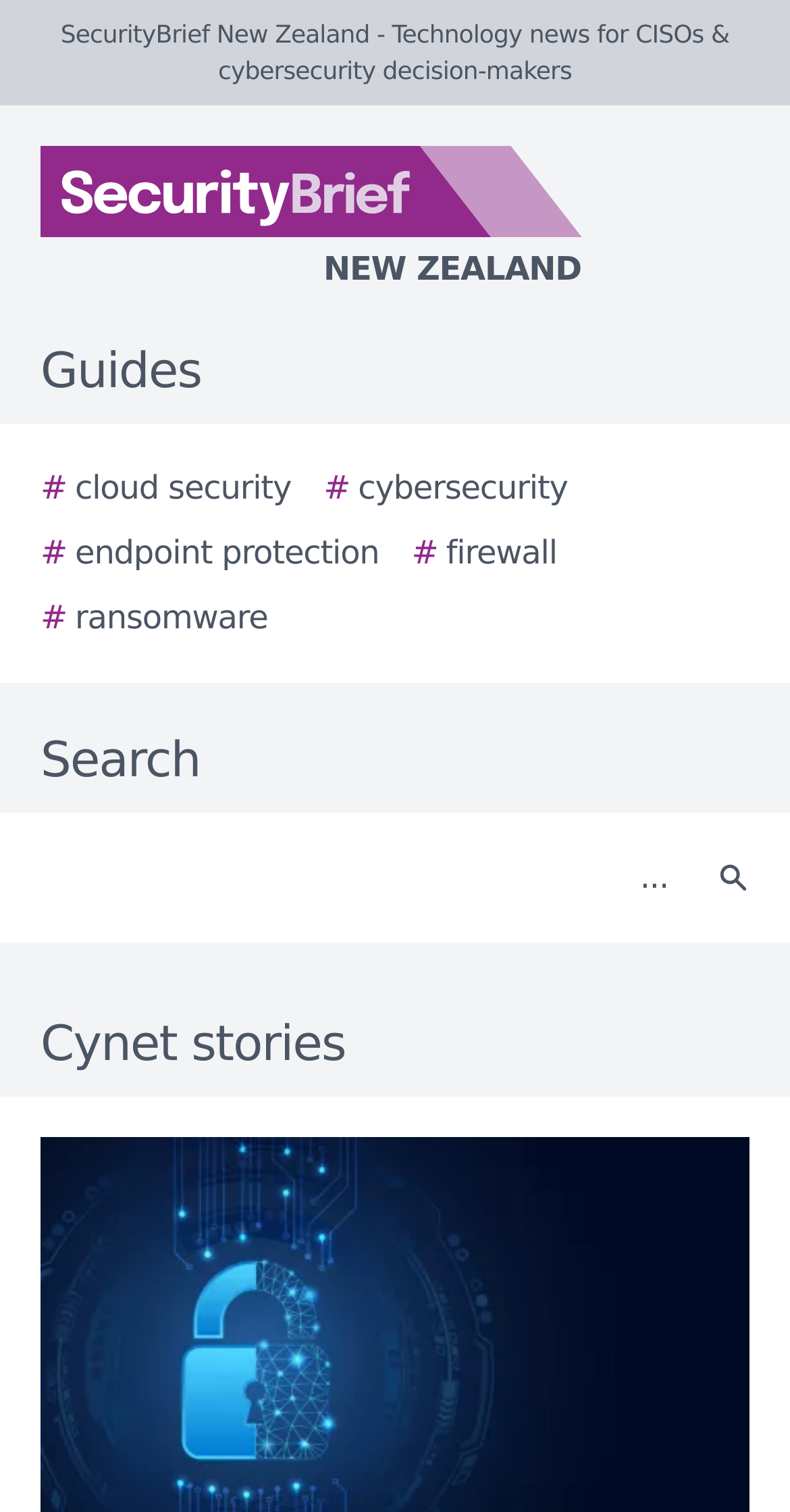Please determine the bounding box coordinates, formatted as (top-left x, top-left y, bottom-right x, bottom-right y), with all values as floating point numbers between 0 and 1. Identify the bounding box of the region described as: aria-label="Search"

[0.877, 0.548, 0.979, 0.613]